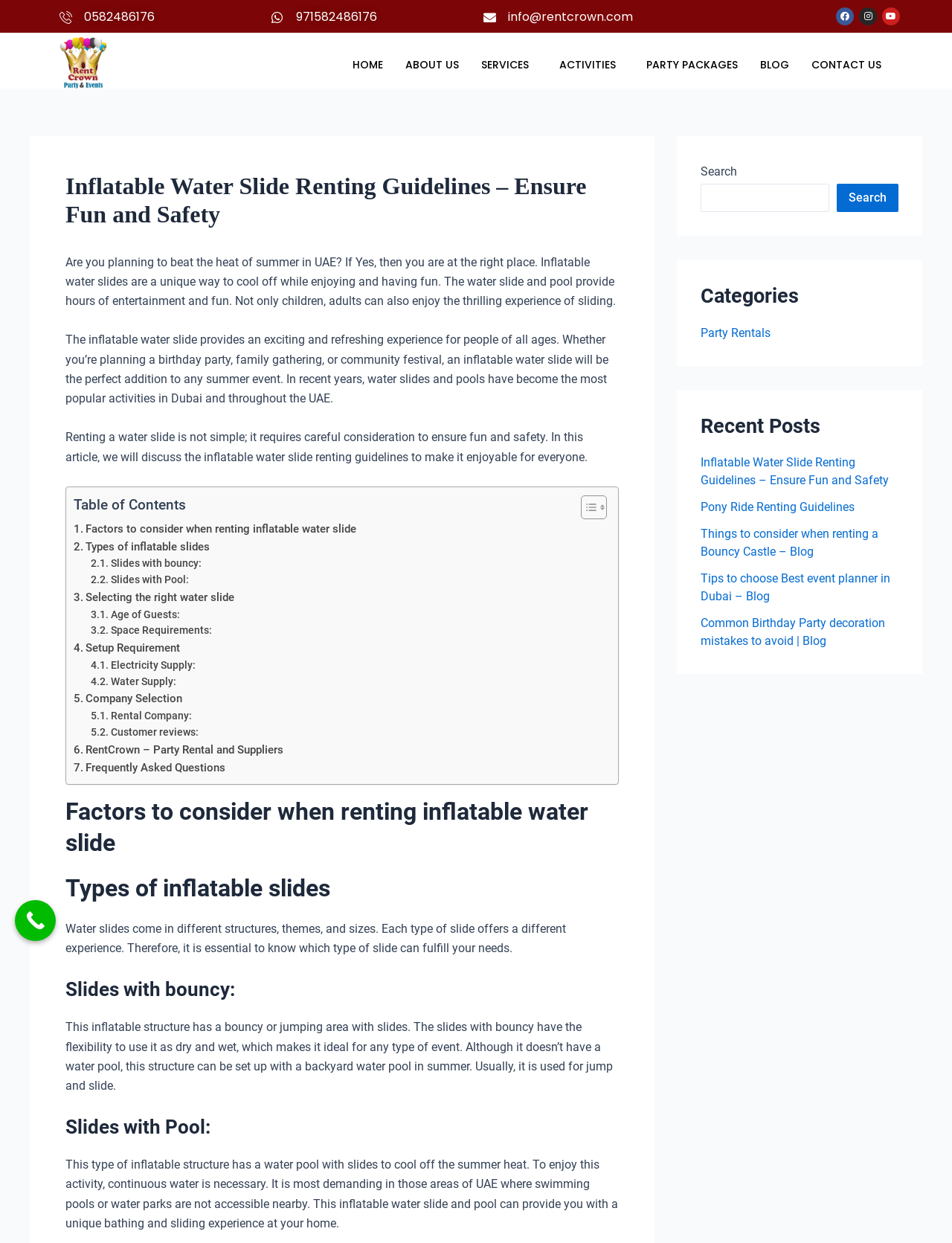Could you determine the bounding box coordinates of the clickable element to complete the instruction: "Search for something"? Provide the coordinates as four float numbers between 0 and 1, i.e., [left, top, right, bottom].

[0.736, 0.148, 0.871, 0.171]